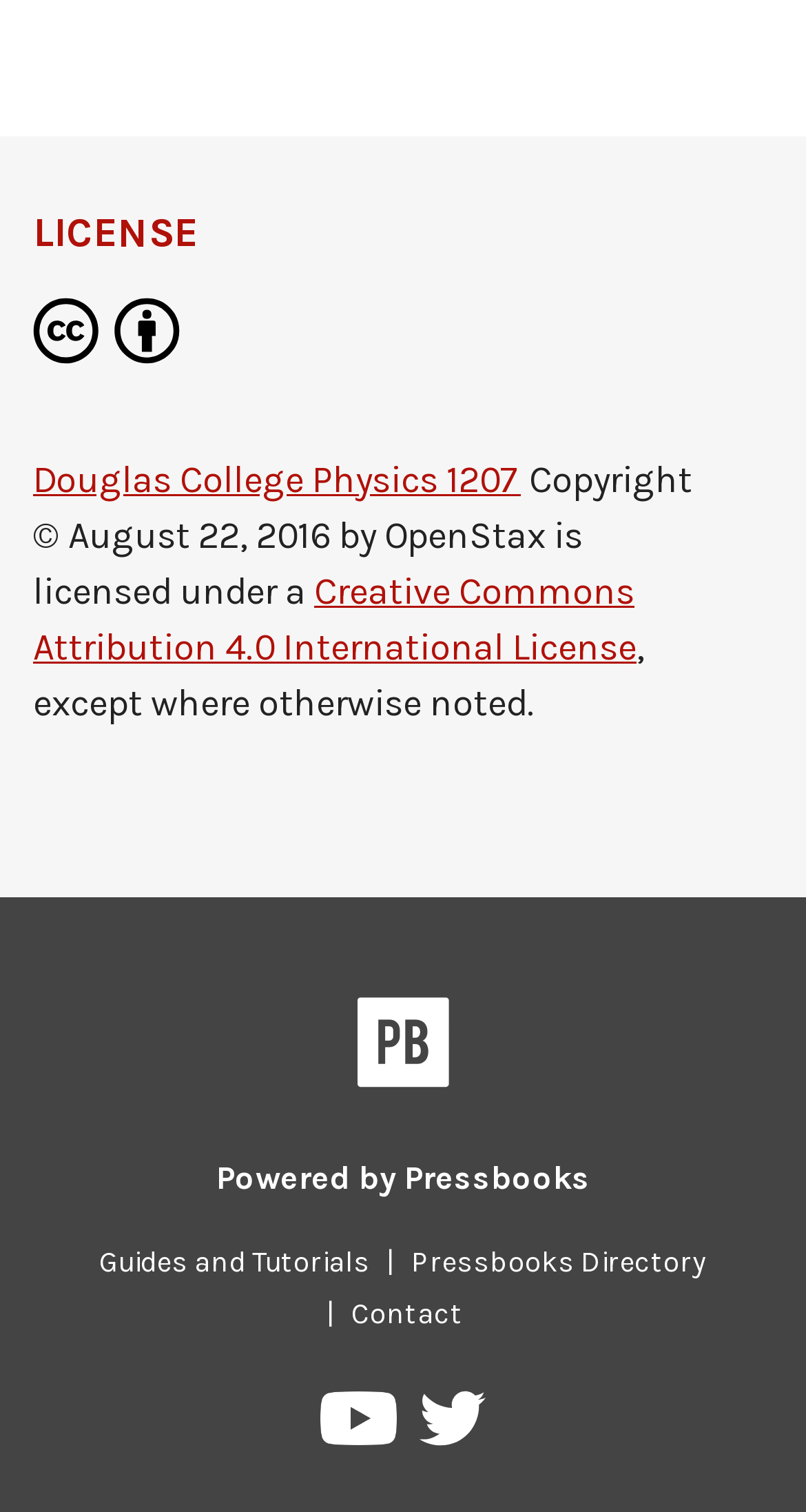Please locate the bounding box coordinates of the element that needs to be clicked to achieve the following instruction: "Visit Pressbooks Directory". The coordinates should be four float numbers between 0 and 1, i.e., [left, top, right, bottom].

[0.49, 0.823, 0.897, 0.846]